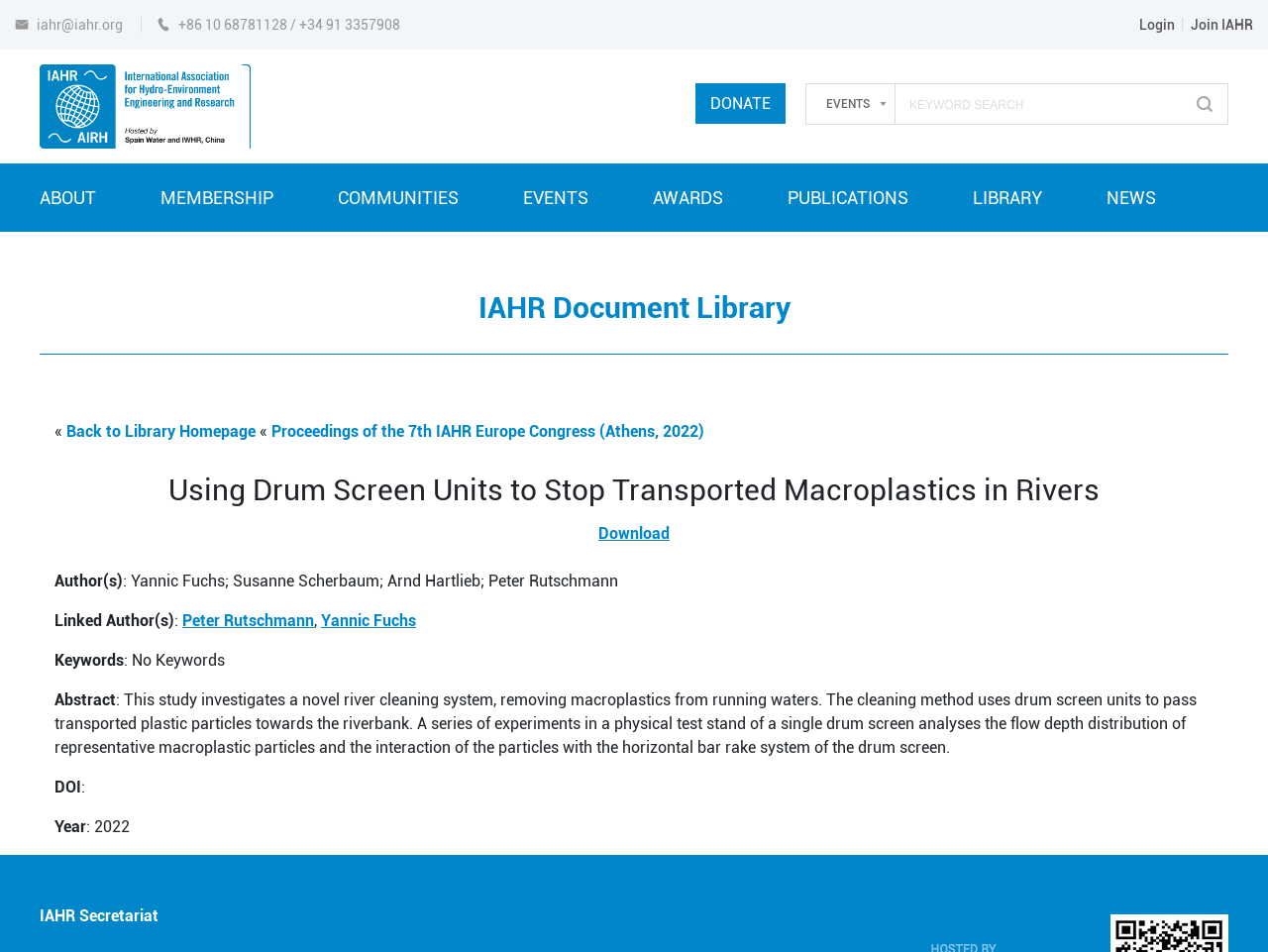Create an elaborate caption that covers all aspects of the webpage.

The webpage is about a document titled "Using Drum Screen Units to Stop Transported Macroplastics in Rivers" from the International Association for Hydro-Environment Engineering and Research (IAHR). 

At the top, there is a navigation bar with several links, including "Login", "Join IAHR", and a search bar. On the left side, there is an IAHR logo and a menu with links to "ABOUT", "MEMBERSHIP", "COMMUNITIES", "EVENTS", "AWARDS", "PUBLICATIONS", "LIBRARY", and "NEWS". 

Below the navigation bar, there is a heading "IAHR Document Library" followed by a link to go back to the library homepage and a link to the proceedings of the 7th IAHR Europe Congress. 

The main content of the webpage is about the document, which includes a heading, a link to download the document, and information about the authors, linked authors, keywords, and abstract. The abstract describes a study on a novel river cleaning system that removes macroplastics from running waters using drum screen units. 

At the bottom, there is a section with information about the document, including the DOI and year of publication, which is 2022. Finally, there is a heading "IAHR Secretariat" at the very bottom of the page.